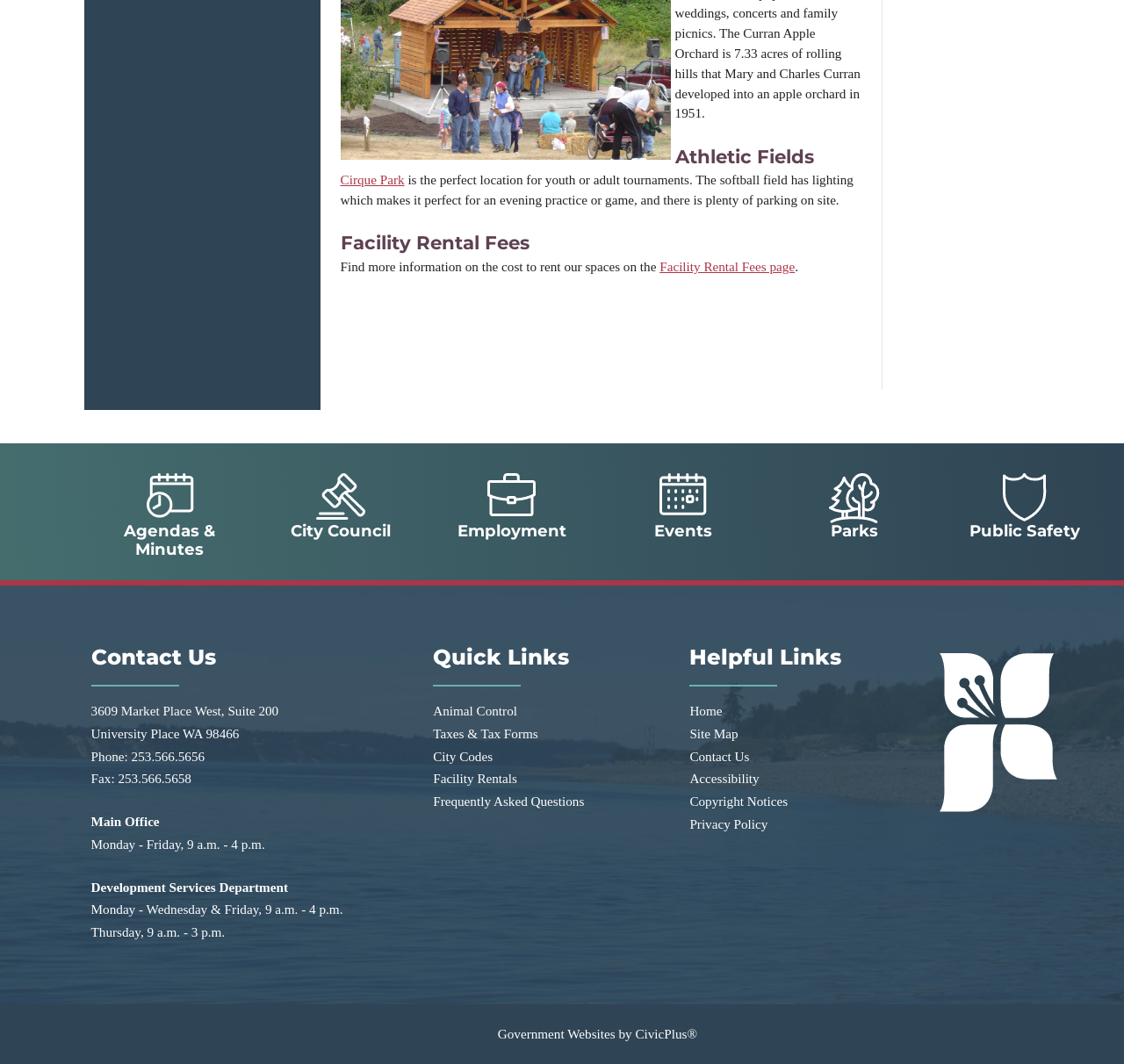Respond to the question below with a single word or phrase:
What is the purpose of the softball field?

Youth or adult tournaments